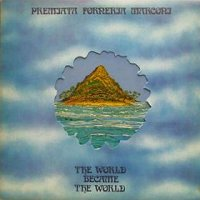Elaborate on the various elements present in the image.

The image depicts the album cover of "The World Became the World" by the Italian progressive rock band Premiata Forneria Marconi (PFM), released in 1974. The artwork features a striking die-cut design that reveals a scenic view of a small island crowned with a vibrant green peak, surrounded by tranquil waters beneath a subtly clouded blue sky. This visually captivating cover reflects the album's themes, enhancing the listener's experience even before the music begins. The title is prominently displayed at the bottom, emphasizing the band's identity and the album's significance as a follow-up to their successful work "Photos of Ghosts." This release showcases PFM's continued exploration of melodic and complex arrangements, further solidifying their place in the progressive rock genre.